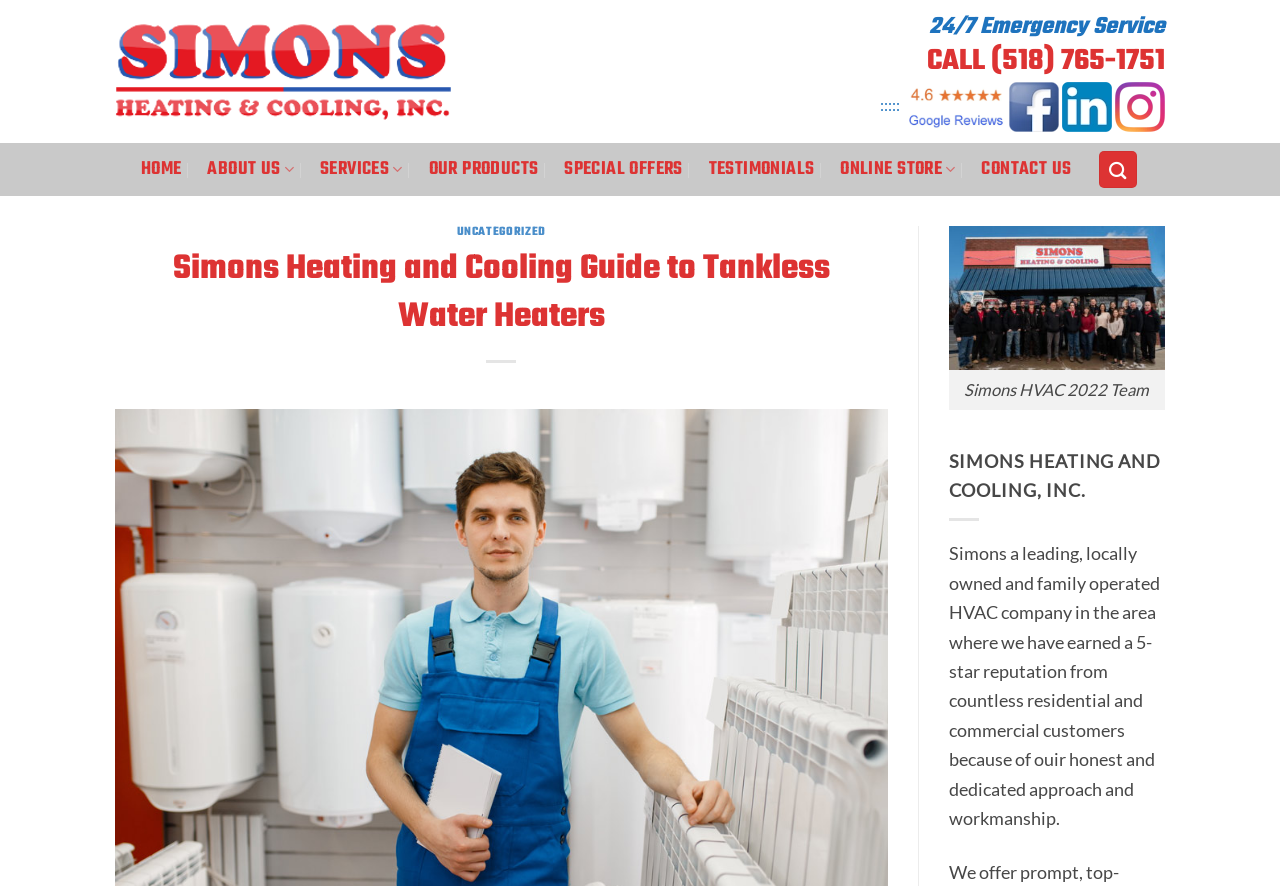Please specify the bounding box coordinates of the region to click in order to perform the following instruction: "Click on the 'HOME' link".

[0.11, 0.161, 0.142, 0.221]